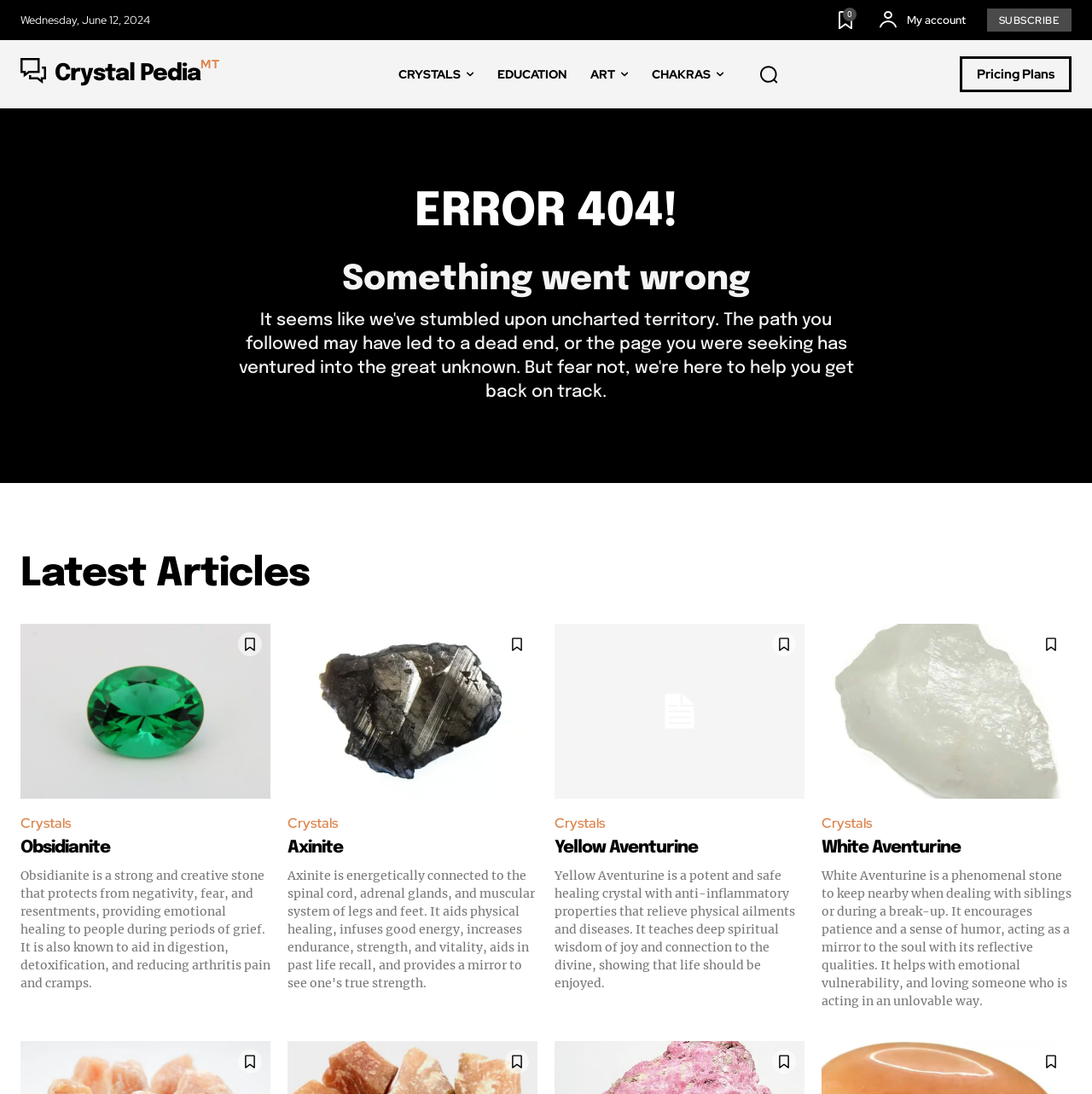Identify the bounding box coordinates of the region I need to click to complete this instruction: "Go to 'Pricing Plans' page".

[0.879, 0.052, 0.981, 0.085]